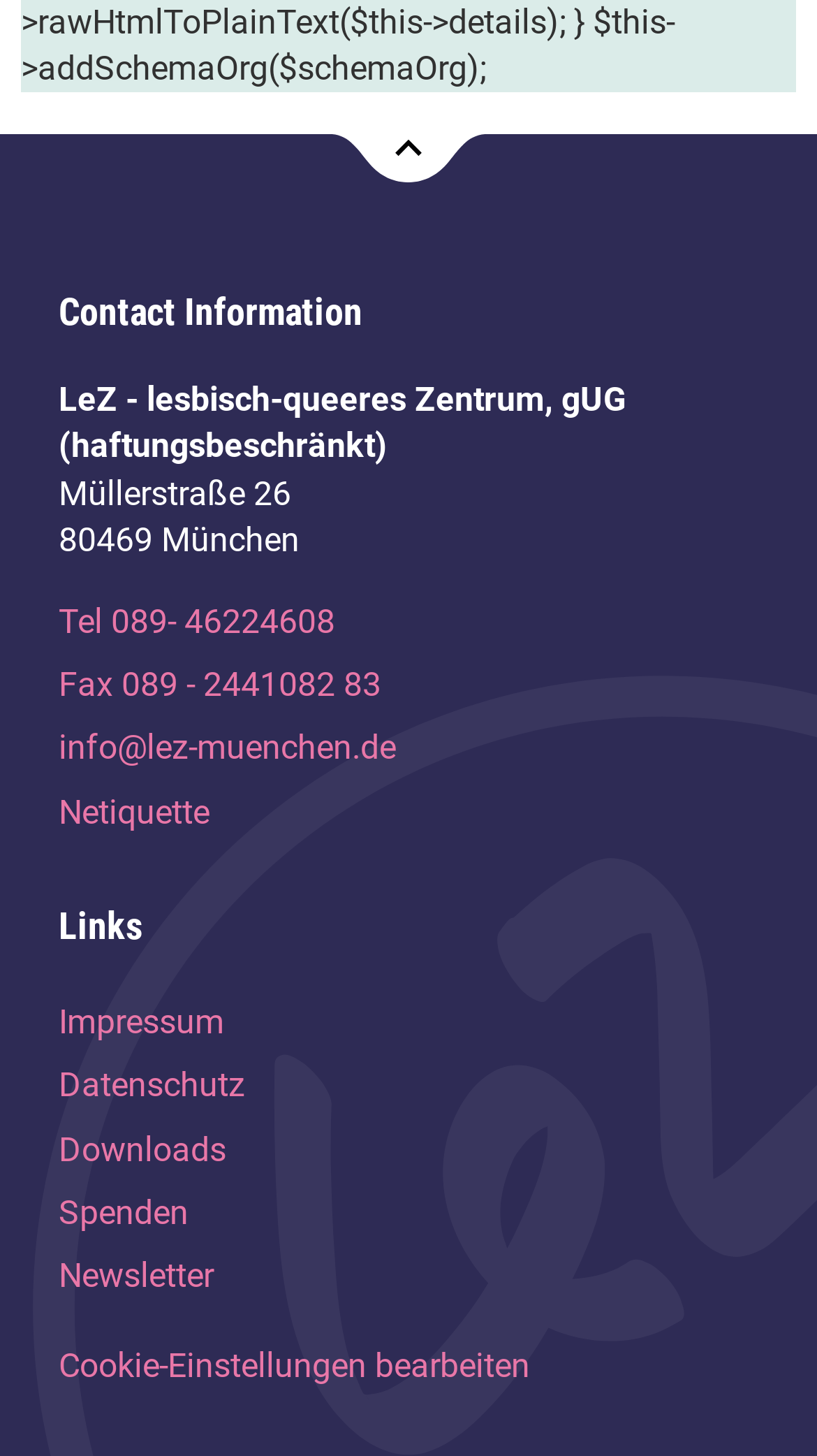What is the email address of the organization?
Answer the question in a detailed and comprehensive manner.

The email address of the organization can be found in the link element with the text 'info@lez-muenchen.de' which is located below the fax number.